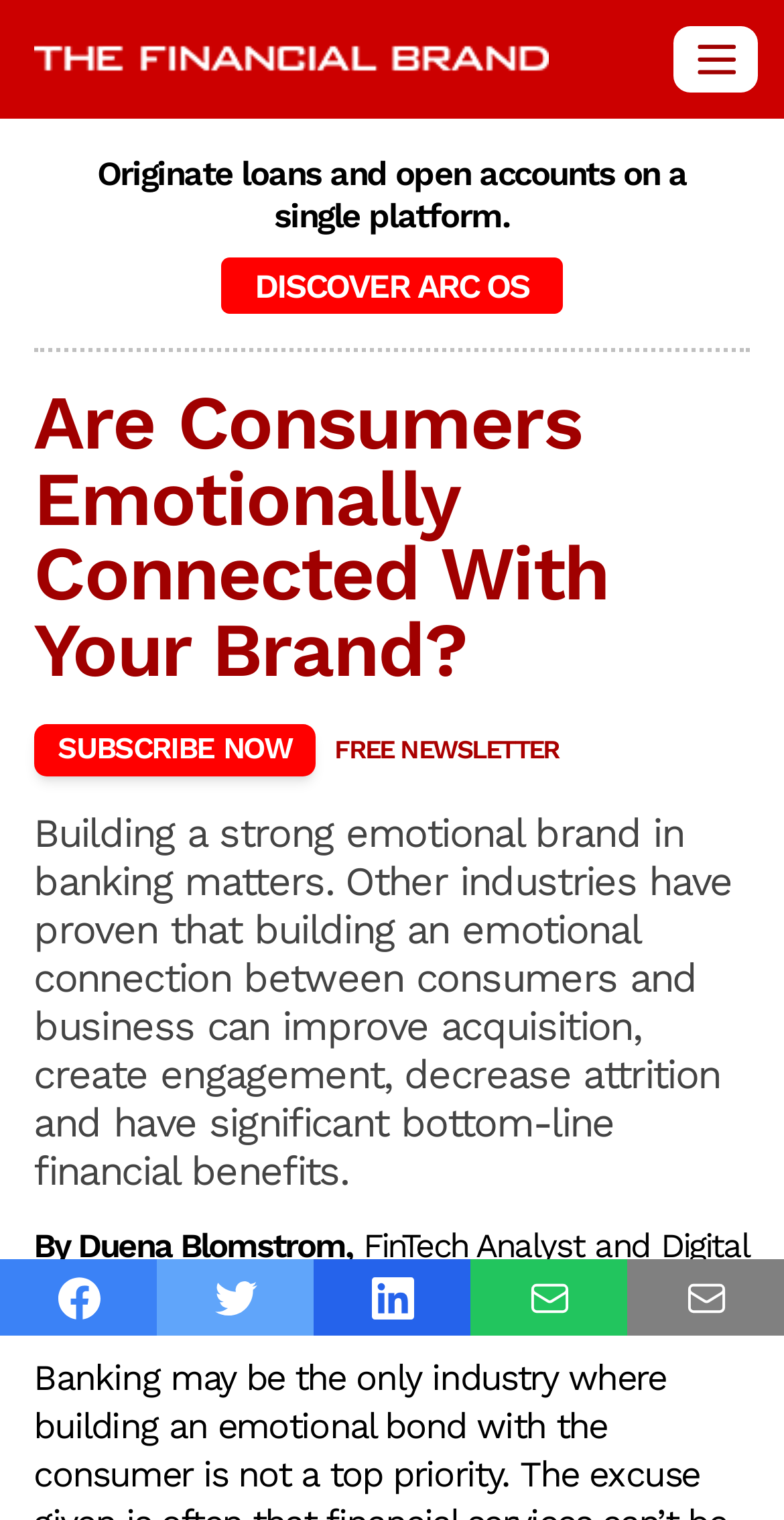Generate a thorough caption detailing the webpage content.

The webpage appears to be an article or blog post discussing the importance of building an emotional brand connection with consumers in the banking industry. At the top of the page, there is a link to "The Financial Brand" and a small image to the right of it. Below this, there is a section with a complementary role, containing a static text describing a loan and account opening platform, followed by a link to "DISCOVER ARC OS".

The main content of the page is headed by a title "Are Consumers Emotionally Connected With Your Brand?" which is also the title of the webpage. Below the title, there is a link to "SUBSCRIBE NOW" with a "FREE" label and a "NEWSLETTER" description. The main article text follows, discussing the benefits of building an emotional connection between consumers and businesses, including improved acquisition, engagement, and financial benefits.

The article is attributed to Duena Blomstrom, a FinTech Analyst and Digital Experience Strategy Designer at DB Consulting, whose name and title are displayed at the bottom of the page. To the left of the author's information, there are five small images, each linked to an unknown destination.

Overall, the webpage has a simple layout with a clear hierarchy of information, making it easy to navigate and read.